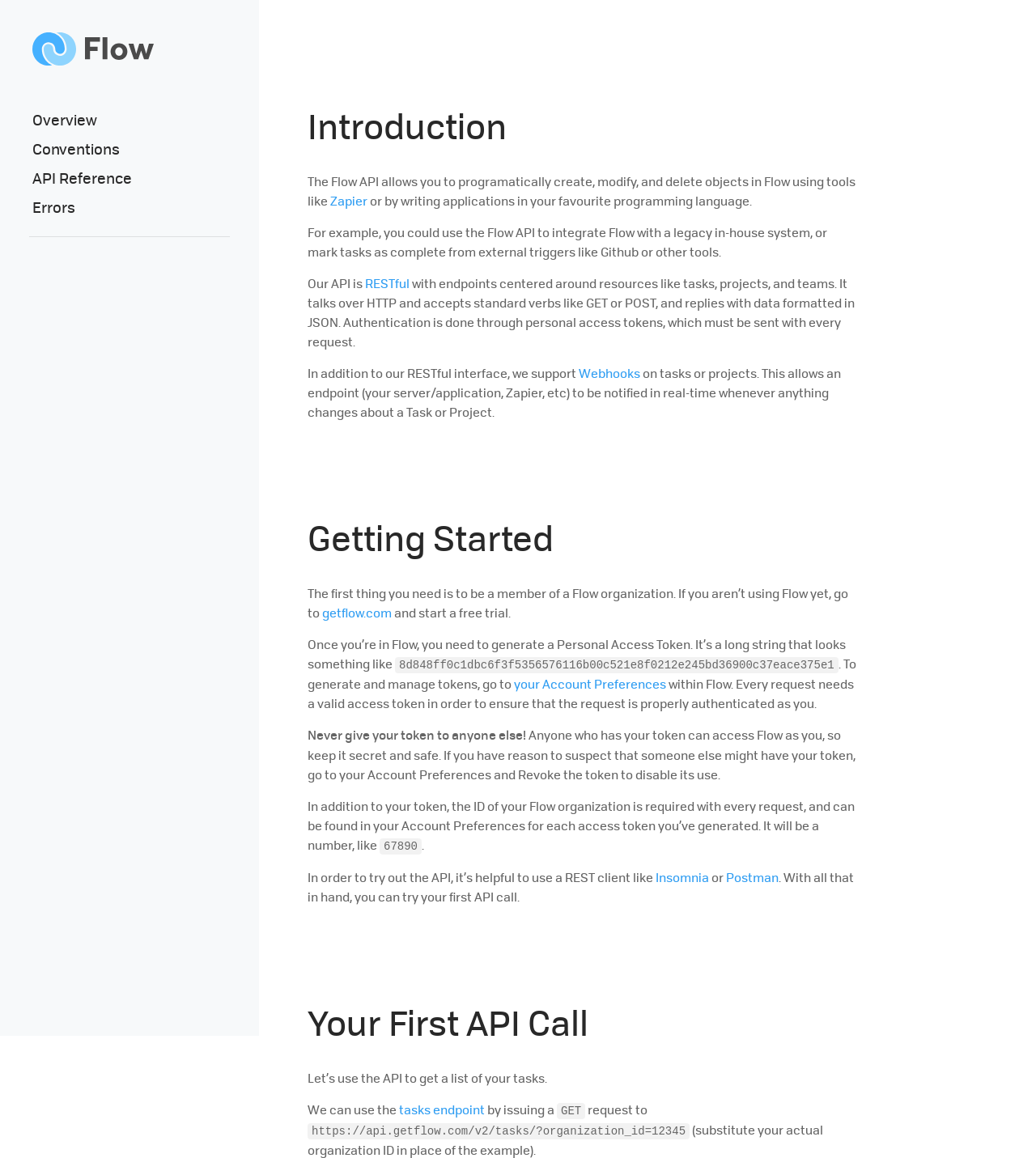What is the Flow API used for?
Use the information from the screenshot to give a comprehensive response to the question.

Based on the webpage, the Flow API allows users to programatically create, modify, and delete objects in Flow using tools like Zapier or by writing applications in their favourite programming language.